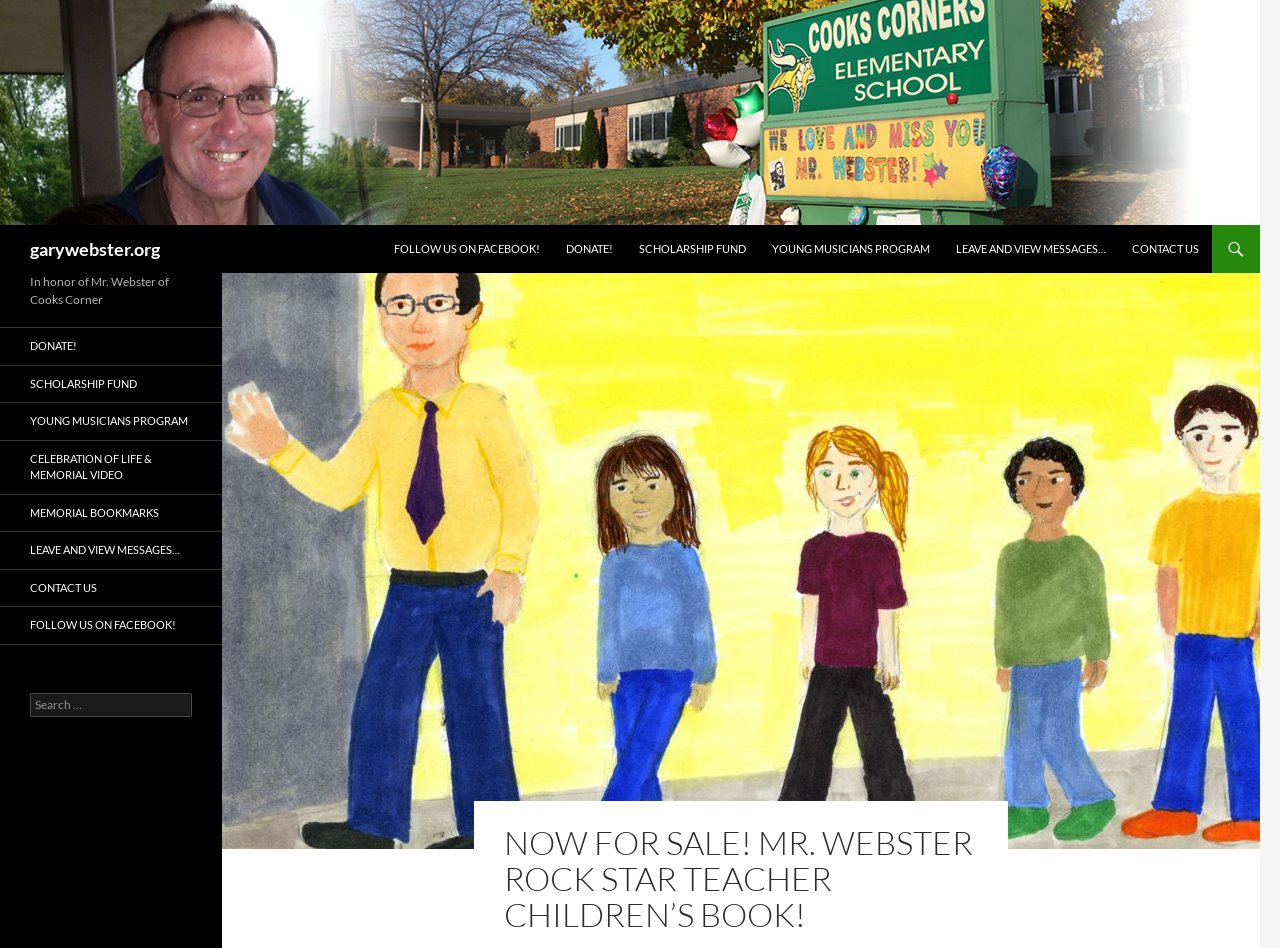What is the name of the person being honored on this webpage?
Look at the image and answer with only one word or phrase.

Mr. Webster